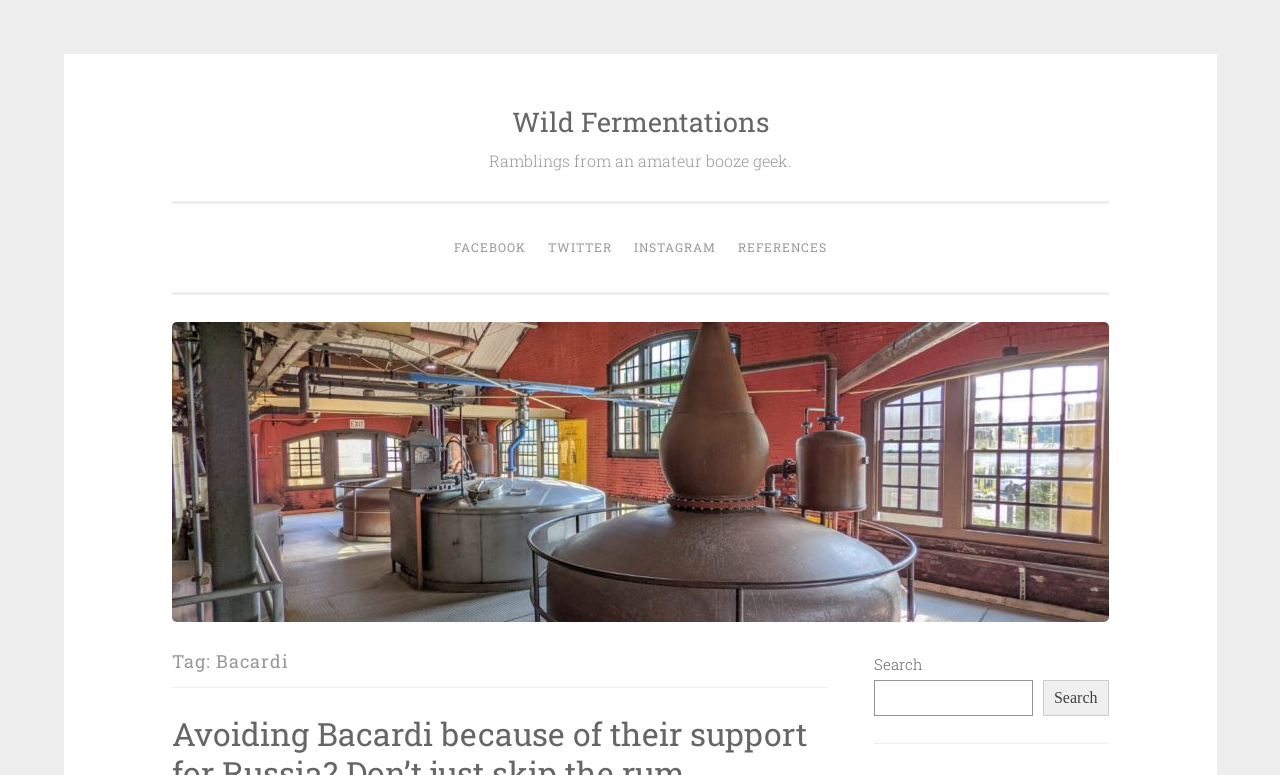Identify the bounding box for the described UI element: "Who Are The Highest-Paid Gamers".

None